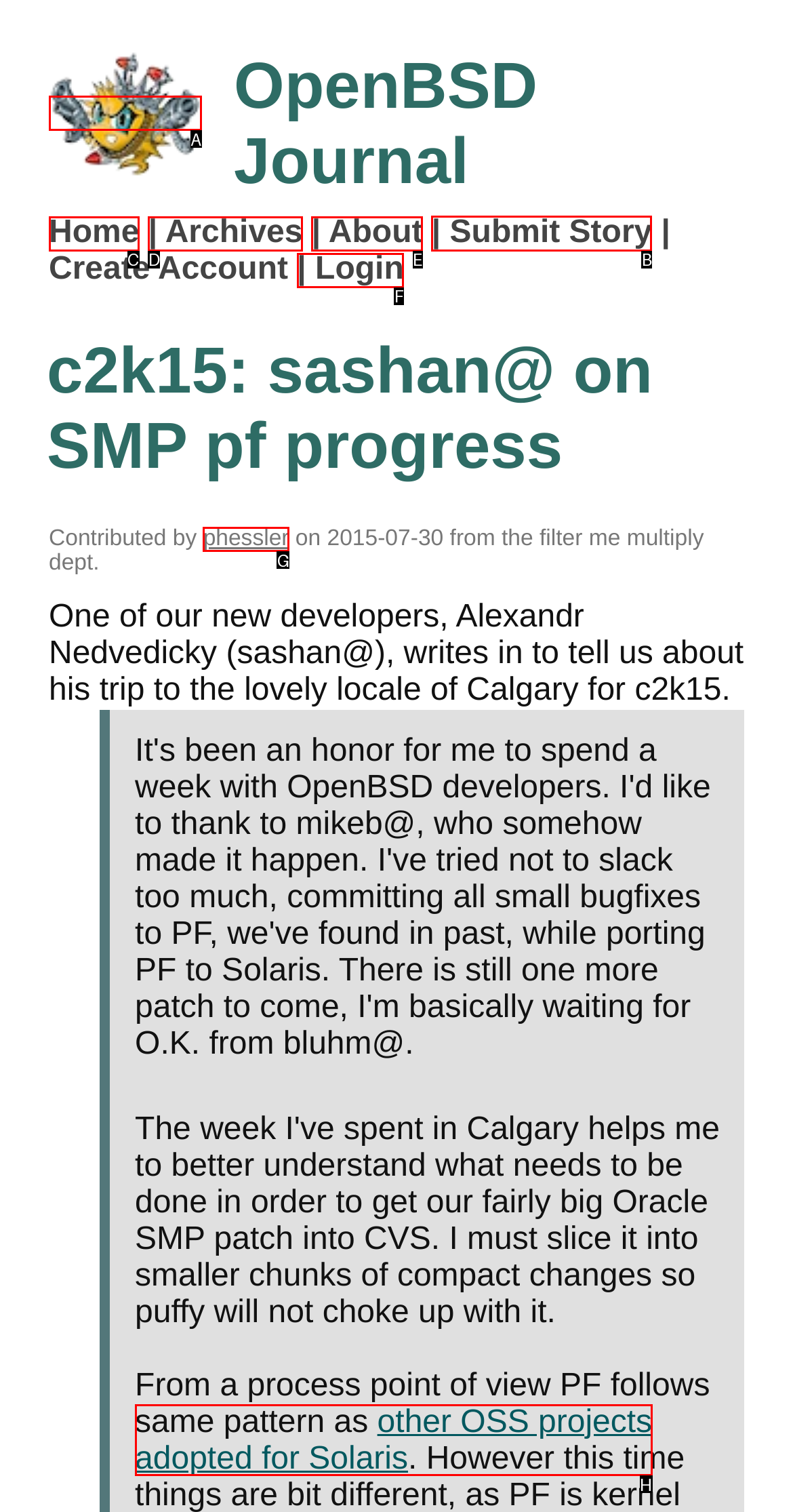Which HTML element should be clicked to perform the following task: submit a story
Reply with the letter of the appropriate option.

B